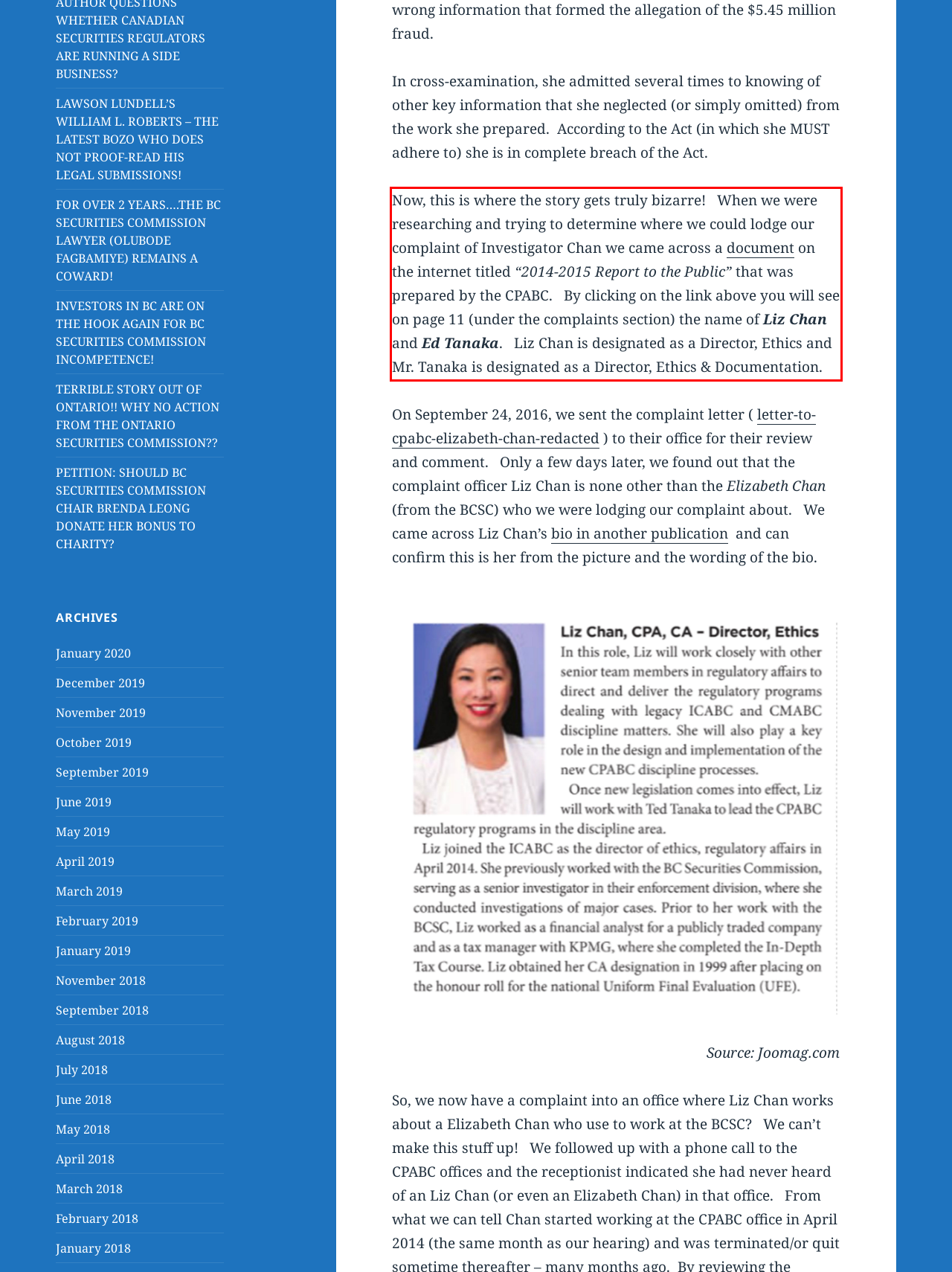There is a UI element on the webpage screenshot marked by a red bounding box. Extract and generate the text content from within this red box.

Now, this is where the story gets truly bizarre! When we were researching and trying to determine where we could lodge our complaint of Investigator Chan we came across a document on the internet titled “2014-2015 Report to the Public” that was prepared by the CPABC. By clicking on the link above you will see on page 11 (under the complaints section) the name of Liz Chan and Ed Tanaka. Liz Chan is designated as a Director, Ethics and Mr. Tanaka is designated as a Director, Ethics & Documentation.